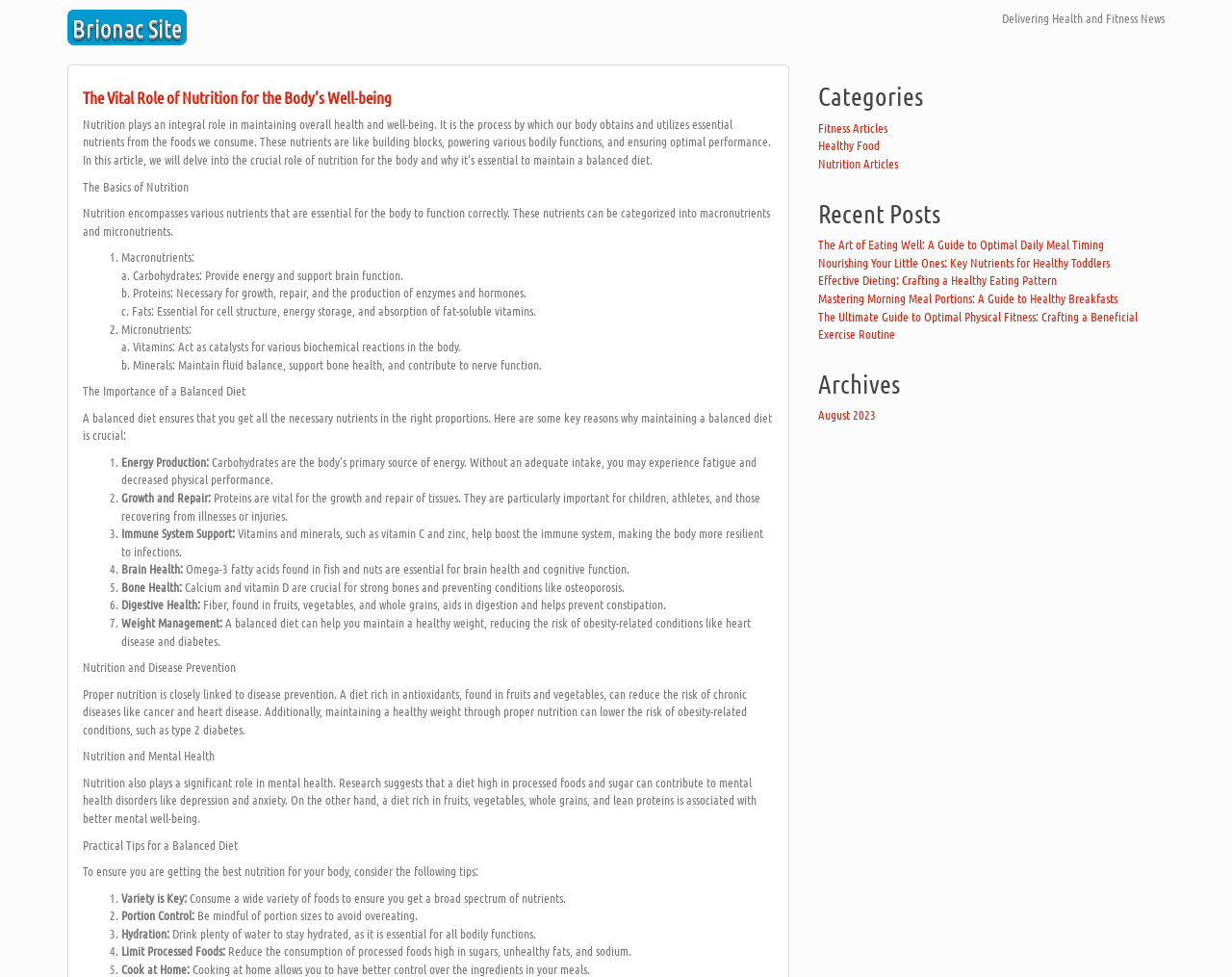Determine the bounding box coordinates of the section I need to click to execute the following instruction: "Read the 'The Vital Role of Nutrition for the Body’s Well-being' article". Provide the coordinates as four float numbers between 0 and 1, i.e., [left, top, right, bottom].

[0.067, 0.091, 0.628, 0.109]